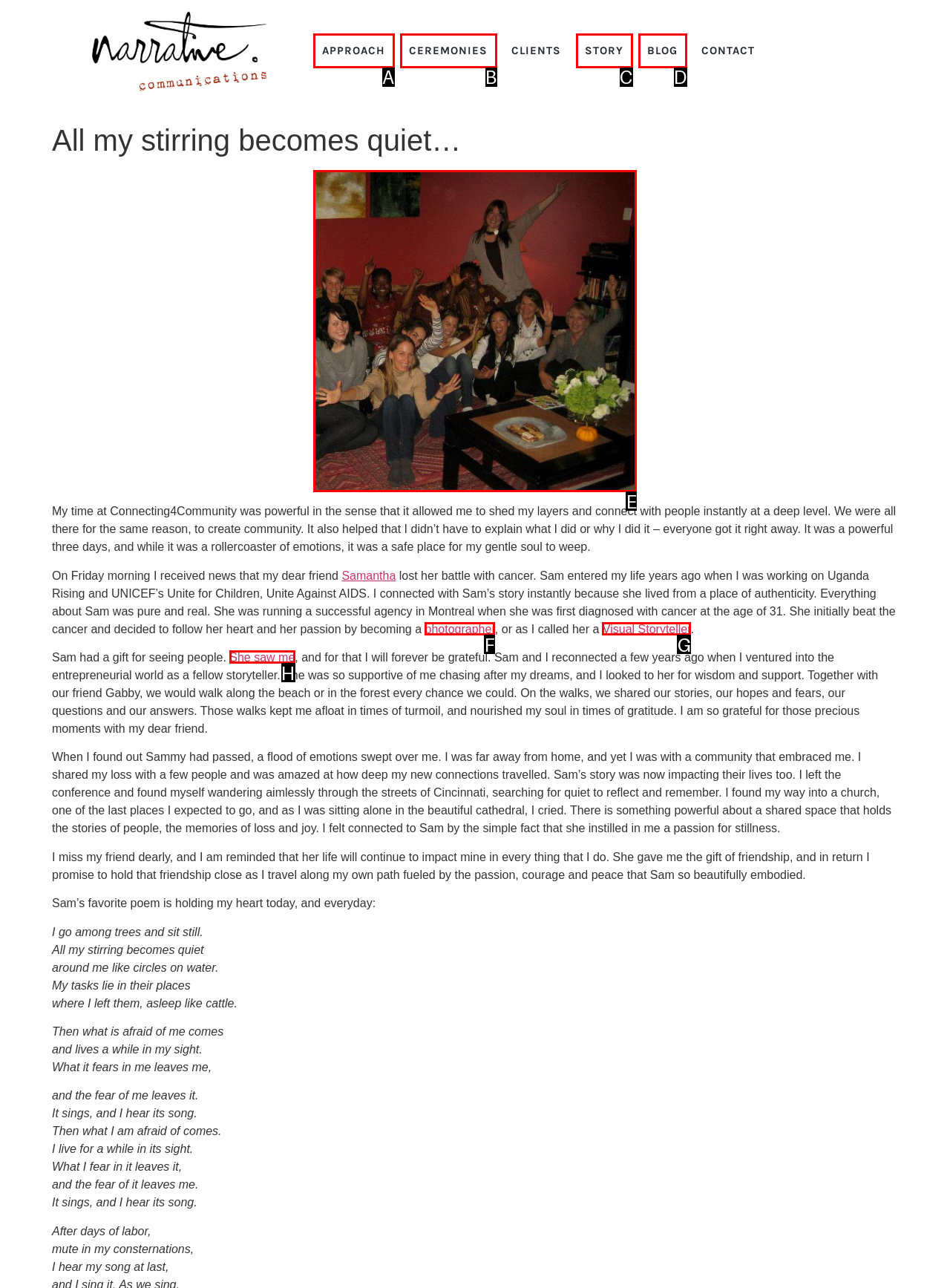What option should you select to complete this task: View the image? Indicate your answer by providing the letter only.

E